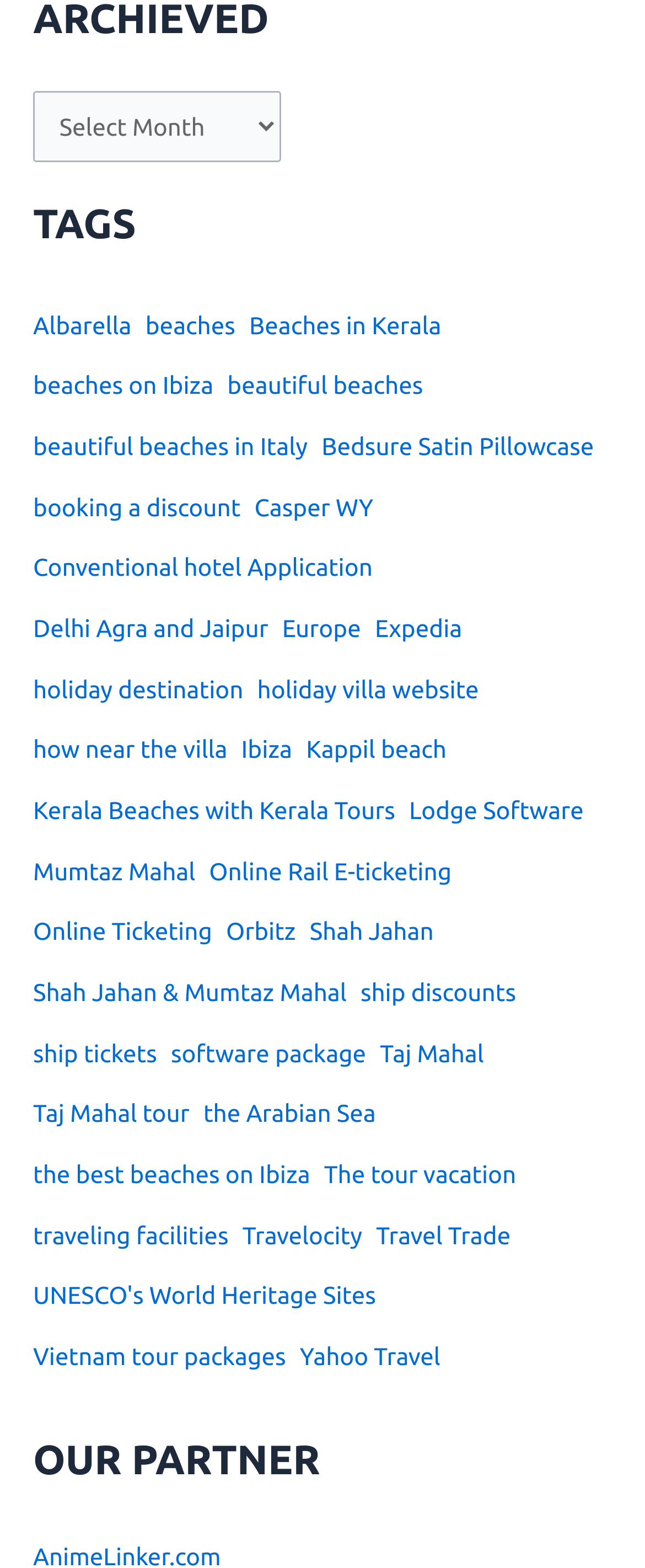Please identify the bounding box coordinates for the region that you need to click to follow this instruction: "View tags".

[0.051, 0.123, 0.949, 0.162]